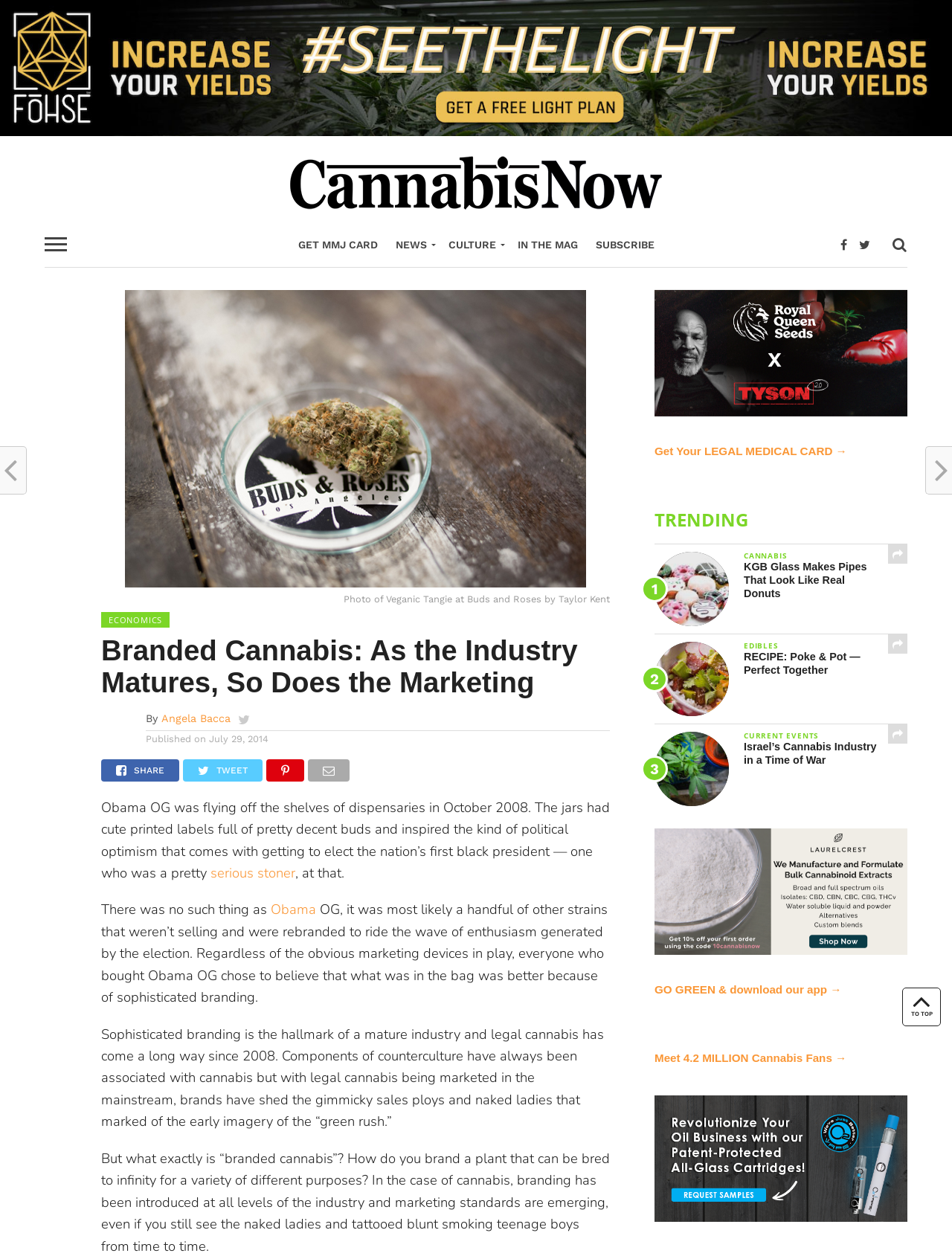Find the bounding box coordinates for the area that must be clicked to perform this action: "View the image of Veganic Tangie at Buds and Roses".

[0.131, 0.23, 0.616, 0.467]